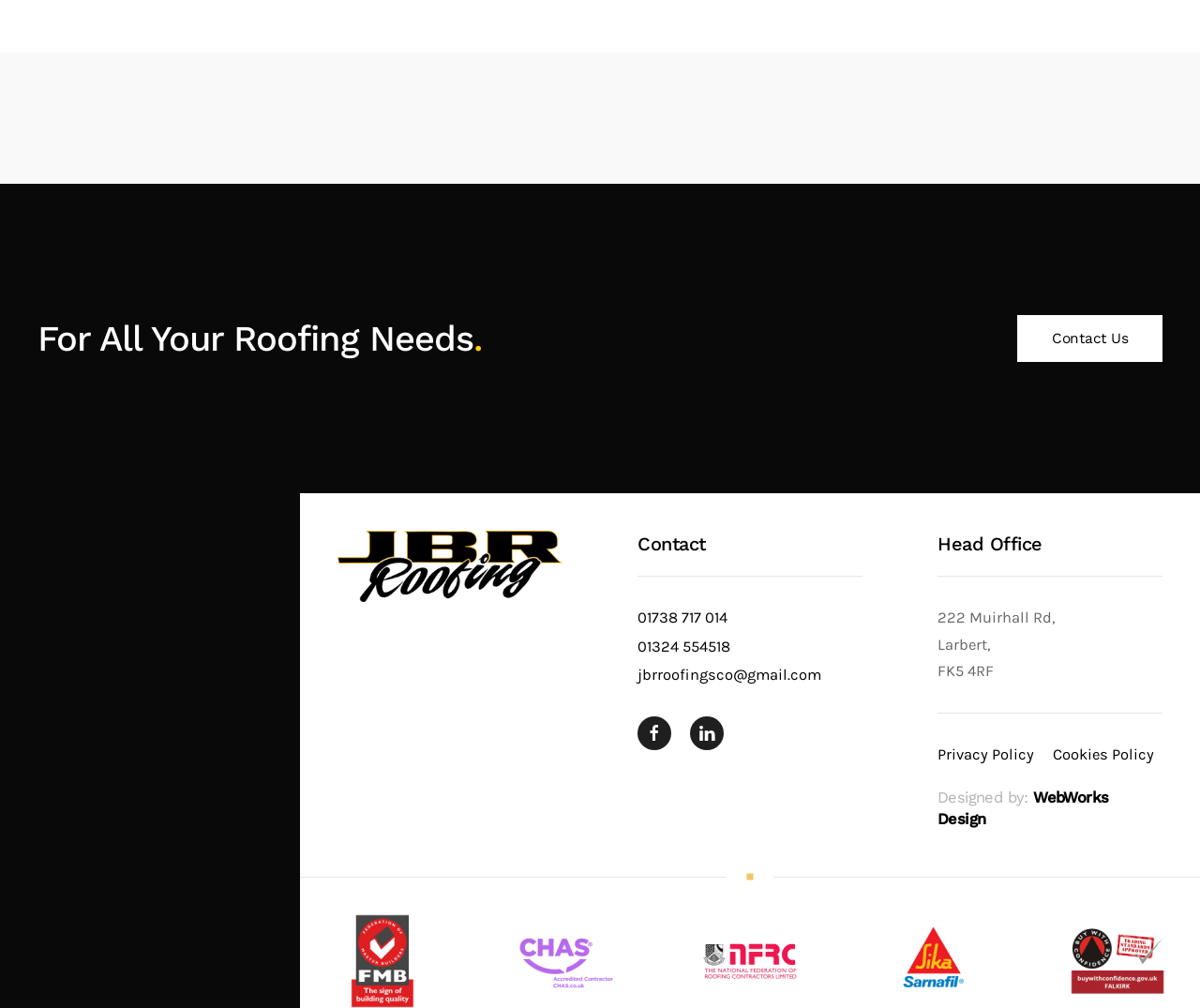How many social media links are provided? Analyze the screenshot and reply with just one word or a short phrase.

2